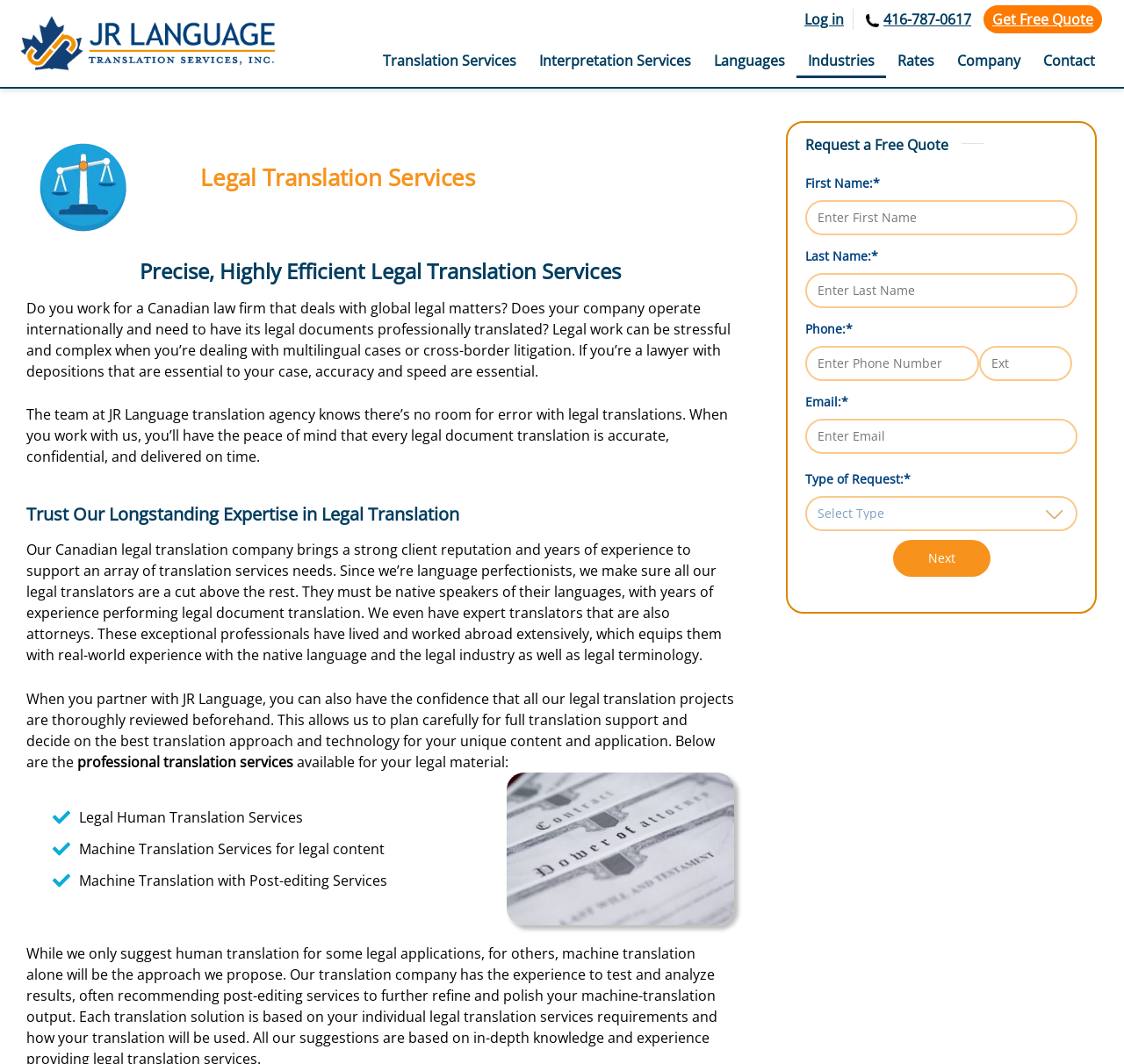Using the element description parent_node: Phone:* name="extension" placeholder="Ext", predict the bounding box coordinates for the UI element. Provide the coordinates in (top-left x, top-left y, bottom-right x, bottom-right y) format with values ranging from 0 to 1.

[0.871, 0.325, 0.954, 0.358]